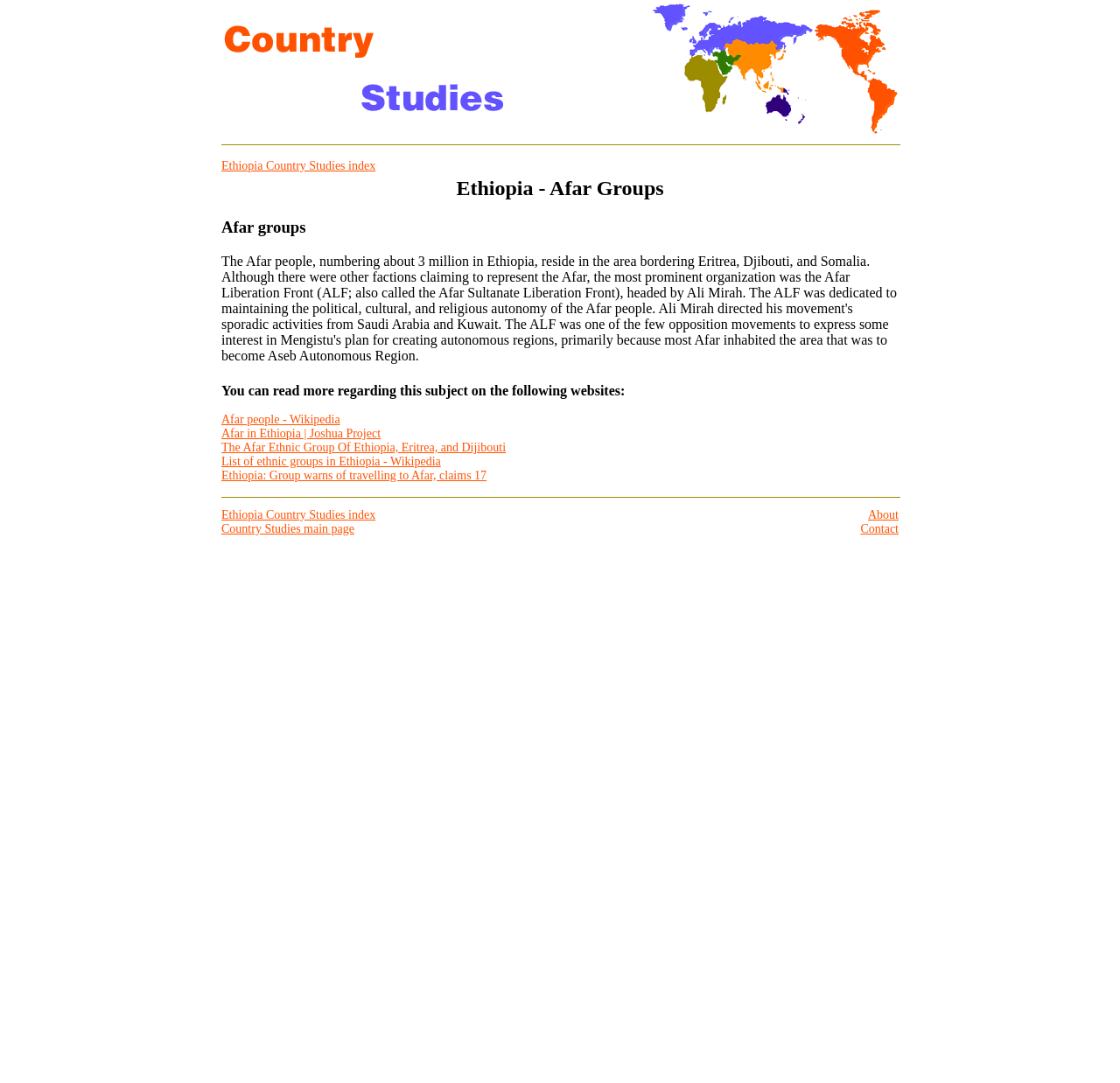Specify the bounding box coordinates of the region I need to click to perform the following instruction: "Learn more about the Afar Ethnic Group". The coordinates must be four float numbers in the range of 0 to 1, i.e., [left, top, right, bottom].

[0.198, 0.407, 0.452, 0.419]